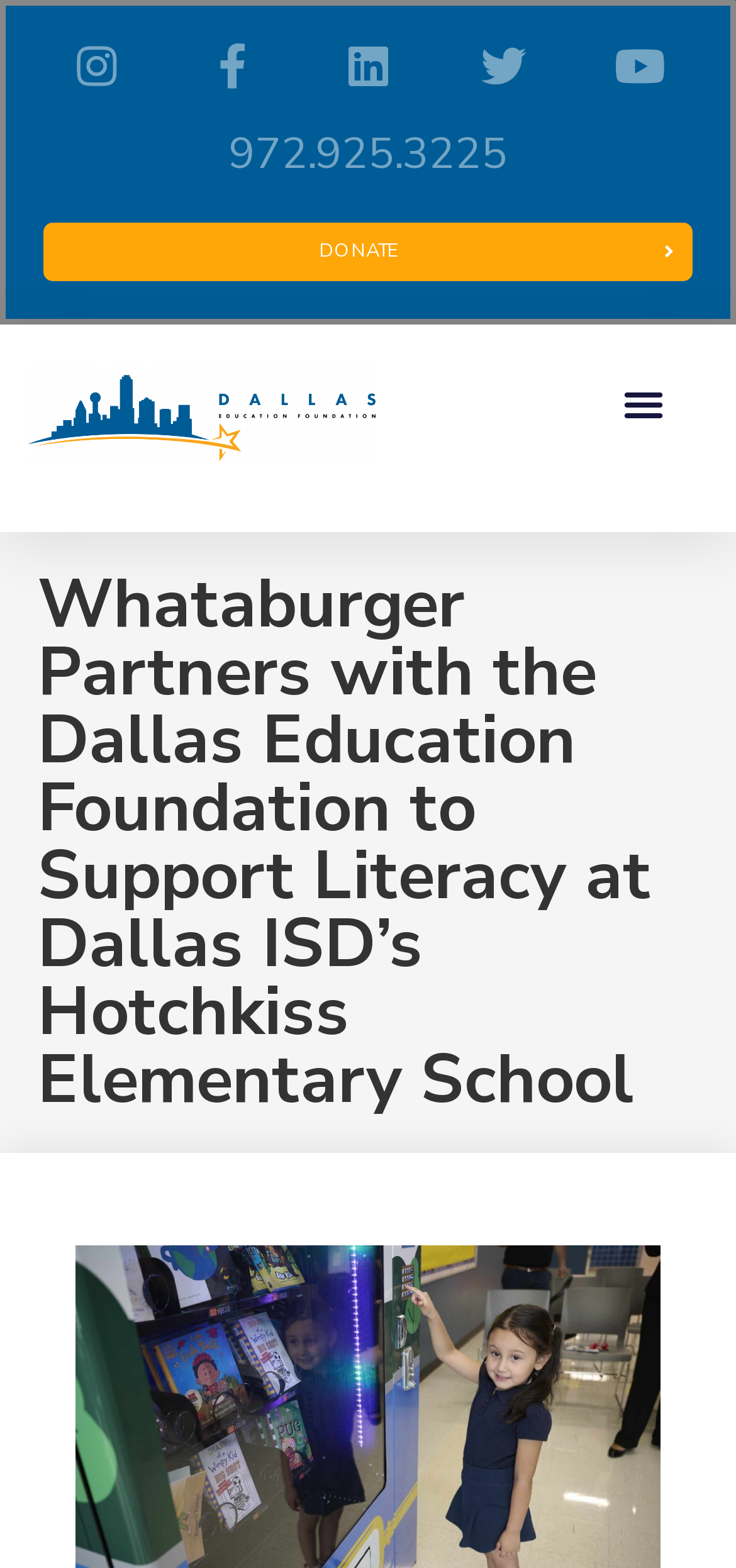Create an in-depth description of the webpage, covering main sections.

The webpage appears to be an article or news page about Whataburger's partnership with the Dallas Education Foundation to support literacy at Hotchkiss Elementary School. 

At the top left of the page, there are five social media links, including Instagram, Facebook, LinkedIn, Twitter, and YouTube, aligned horizontally. 

Below the social media links, there is a phone number, "972.925.3225", displayed prominently. 

To the right of the phone number, there is a "DONATE" link. 

Further down, there is a large heading that summarizes the content of the page, which is about Whataburger's partnership with the Dallas Education Foundation to support literacy at Hotchkiss Elementary School. 

At the top right corner, there is a "Menu Toggle" button, which is not expanded.